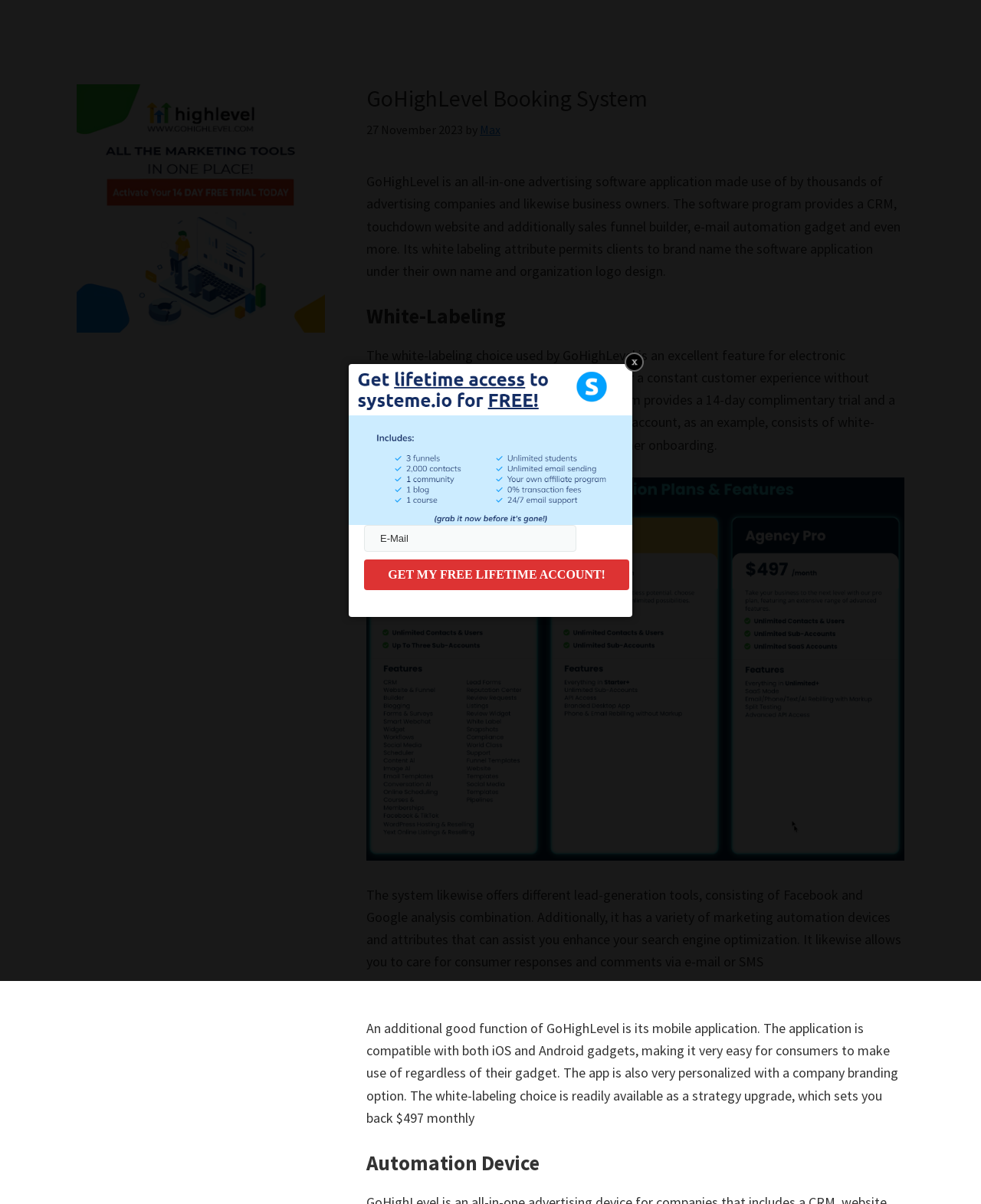Highlight the bounding box of the UI element that corresponds to this description: "name="email" placeholder="E-Mail"".

[0.371, 0.436, 0.588, 0.458]